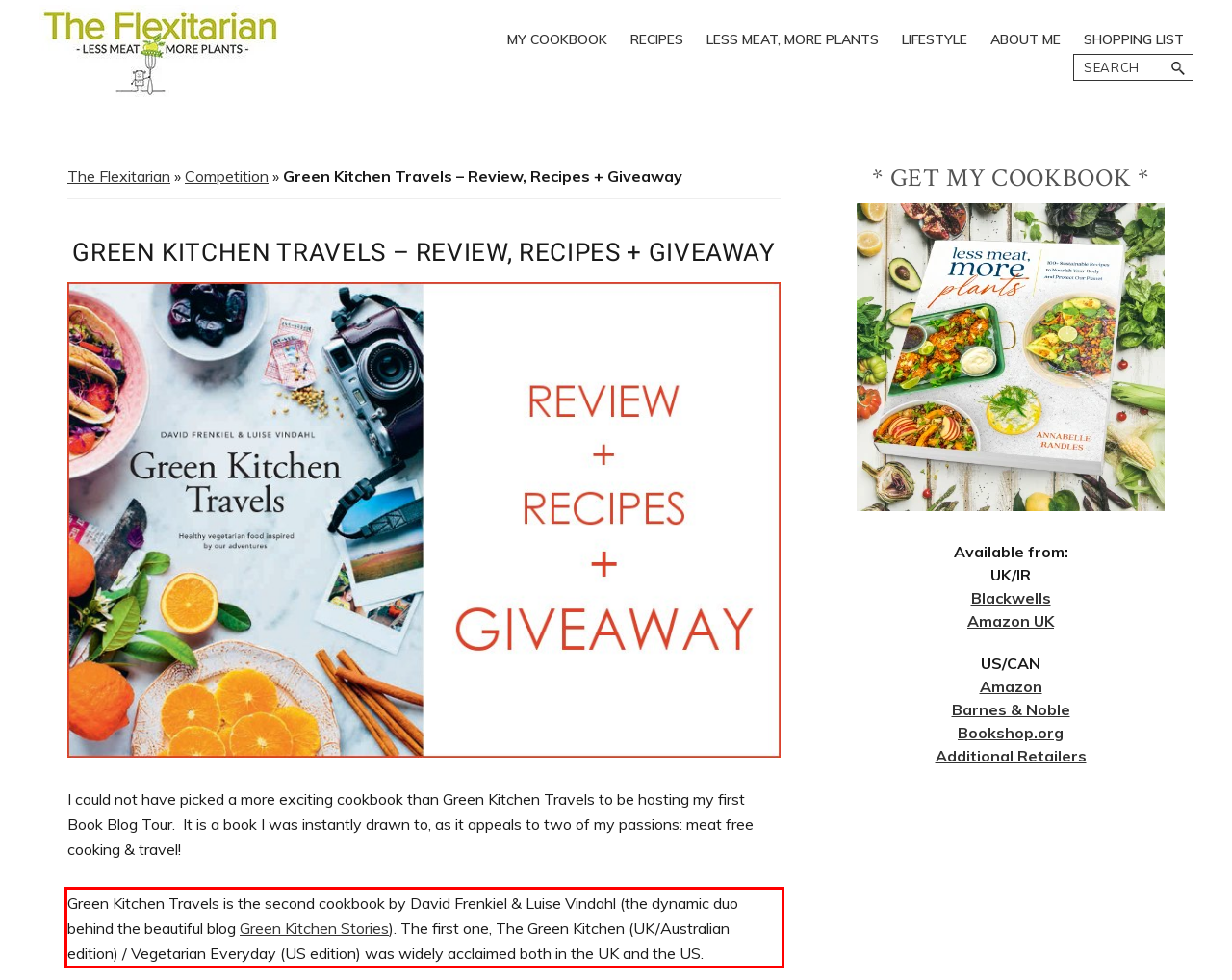Given a screenshot of a webpage, identify the red bounding box and perform OCR to recognize the text within that box.

Green Kitchen Travels is the second cookbook by David Frenkiel & Luise Vindahl (the dynamic duo behind the beautiful blog Green Kitchen Stories). The first one, The Green Kitchen (UK/Australian edition) / Vegetarian Everyday (US edition) was widely acclaimed both in the UK and the US.